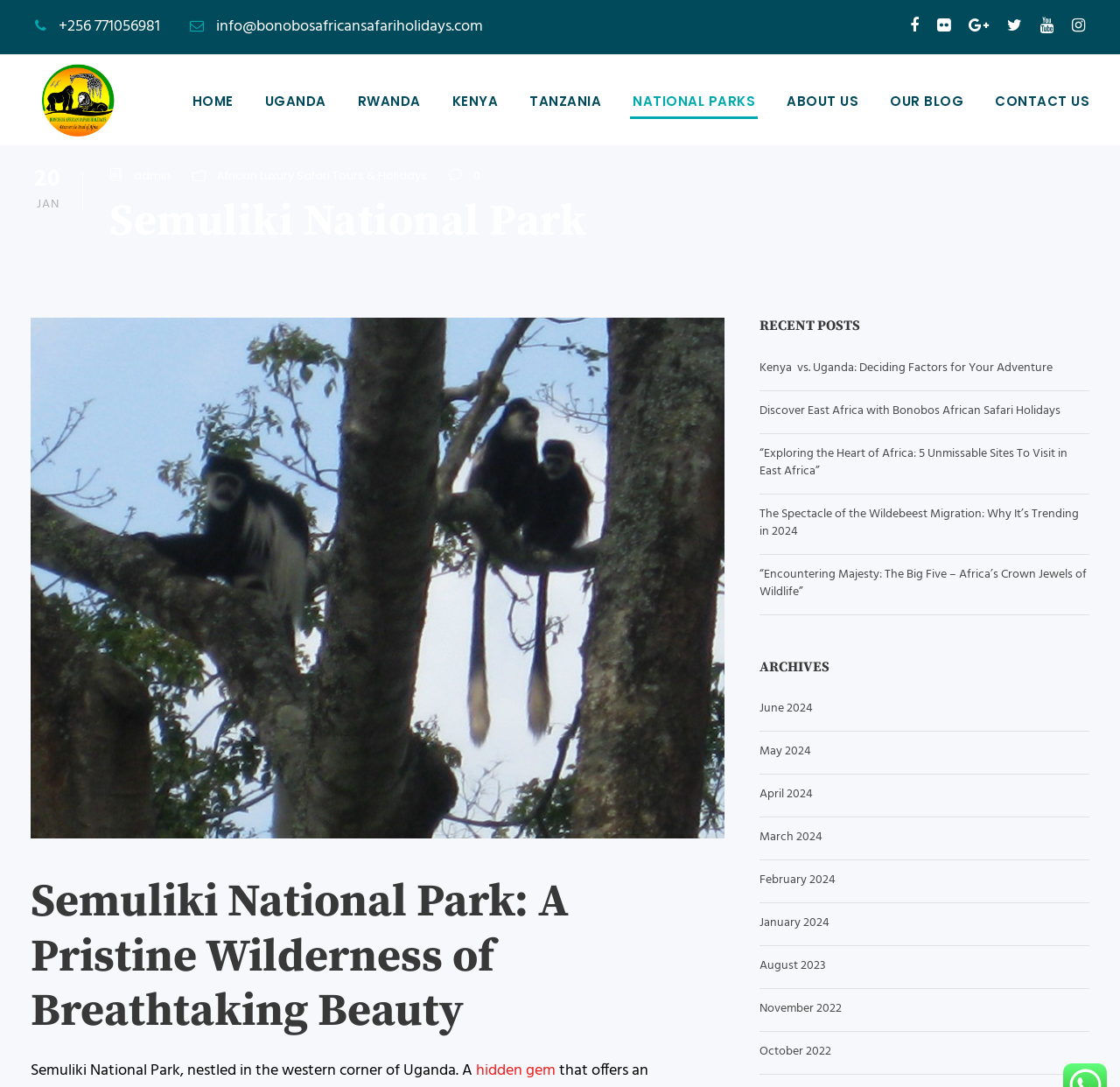Can you pinpoint the bounding box coordinates for the clickable element required for this instruction: "View Facebook page"? The coordinates should be four float numbers between 0 and 1, i.e., [left, top, right, bottom].

None